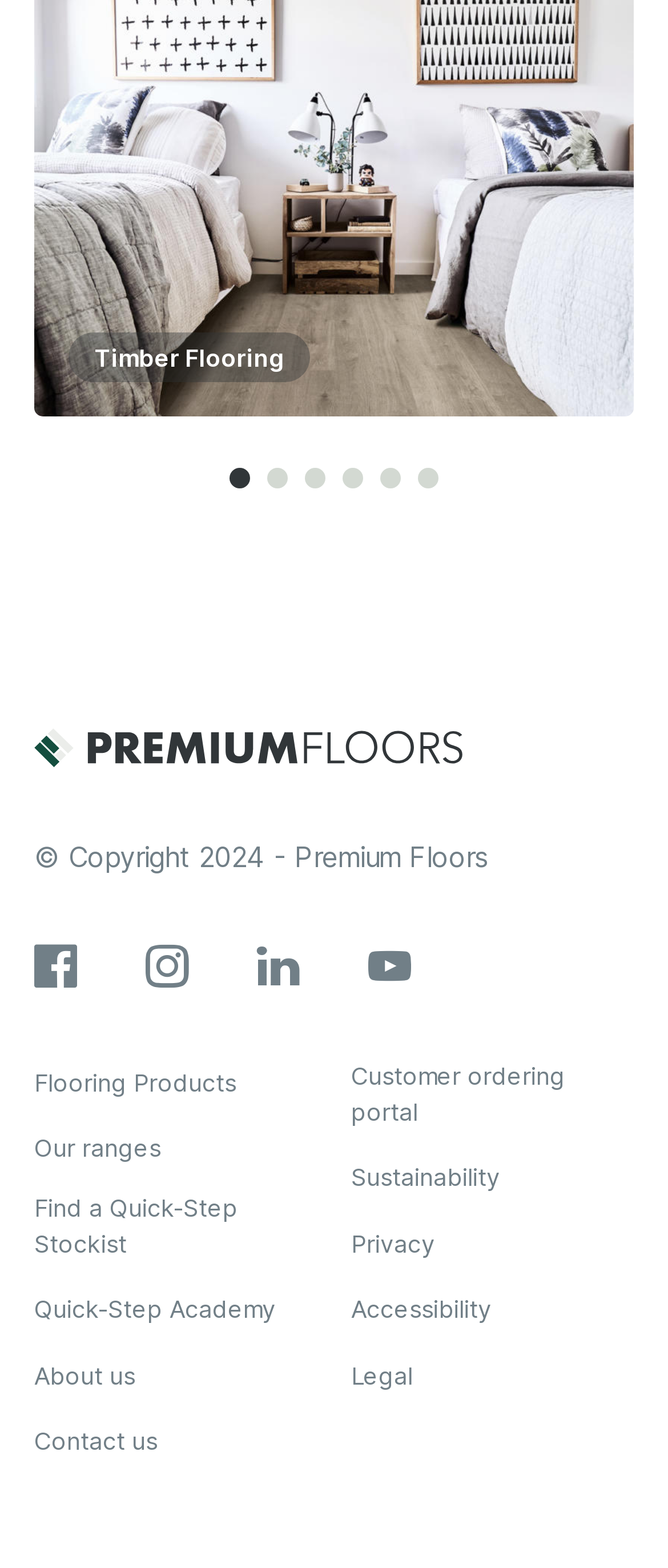What is the year of copyright?
Utilize the information in the image to give a detailed answer to the question.

I found the copyright information at the bottom of the page, which states '© Copyright 2024 - Premium Floors'.